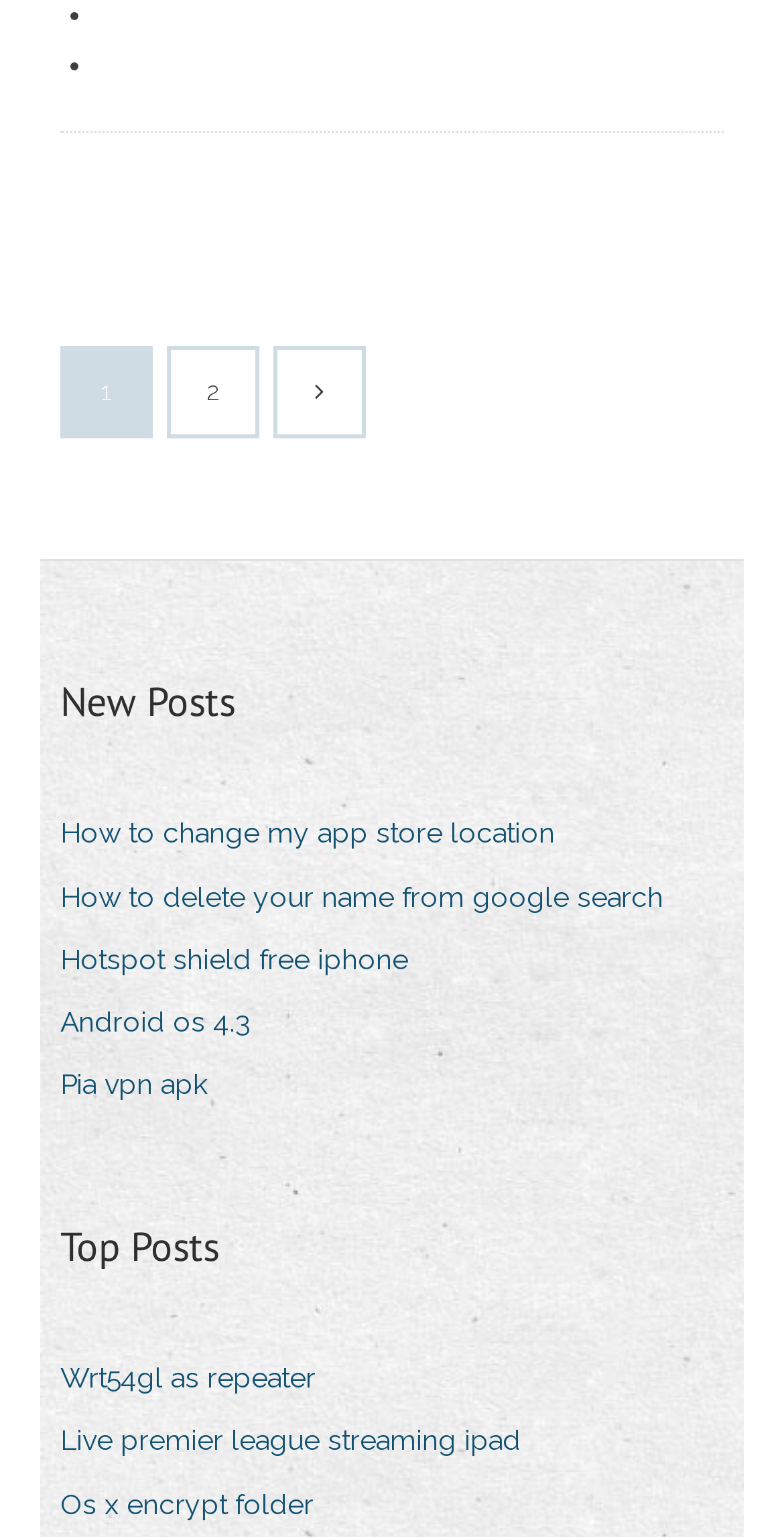Can you look at the image and give a comprehensive answer to the question:
What is the first post under 'New Posts'?

I looked at the 'complementary' element and found the 'heading' element with the text 'New Posts'. Then, I looked at the links under it and found the first post to be 'How to change my app store location'.